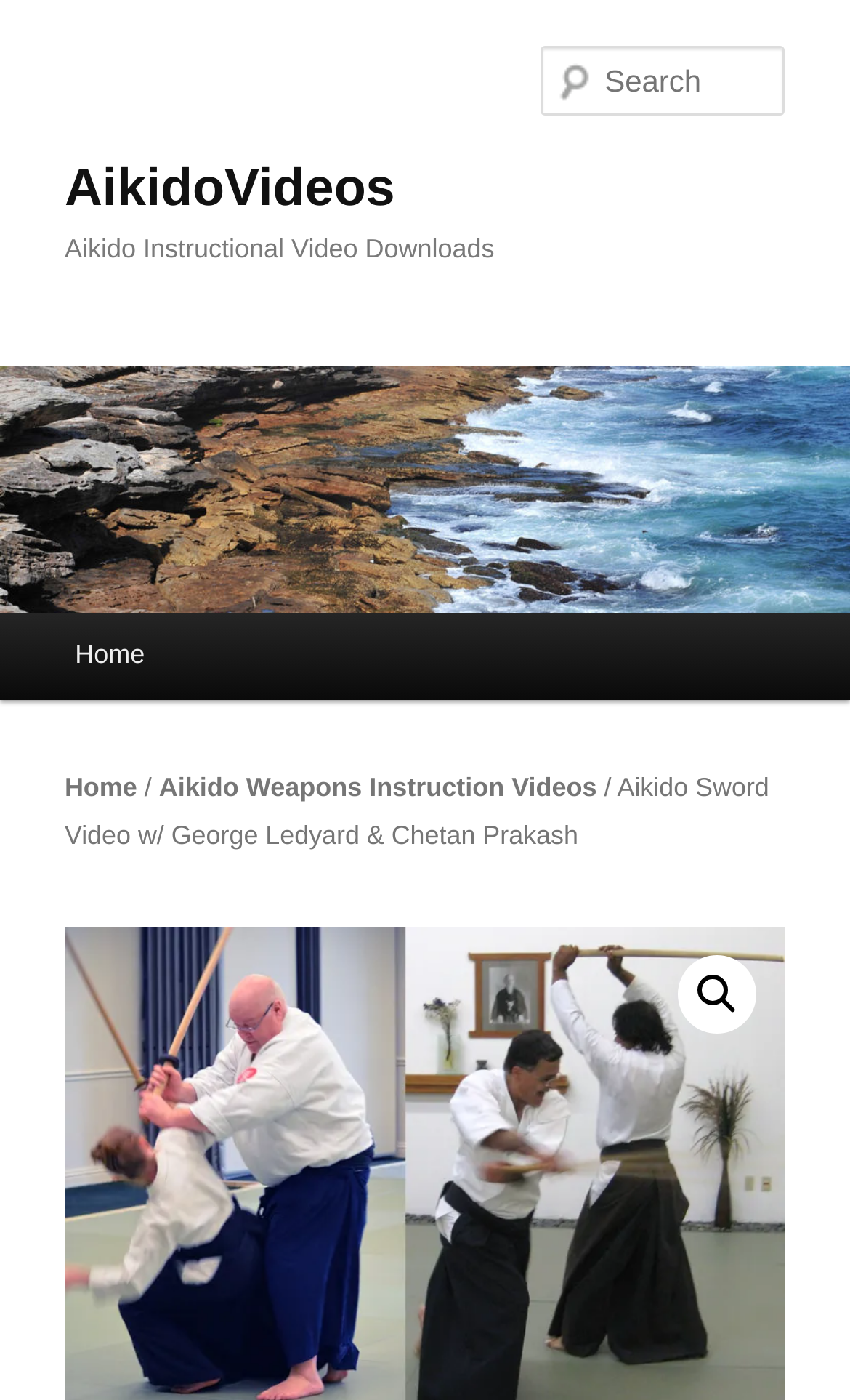Please respond to the question with a concise word or phrase:
What is the current page in the breadcrumb?

Aikido Sword Video w/ George Ledyard & Chetan Prakash